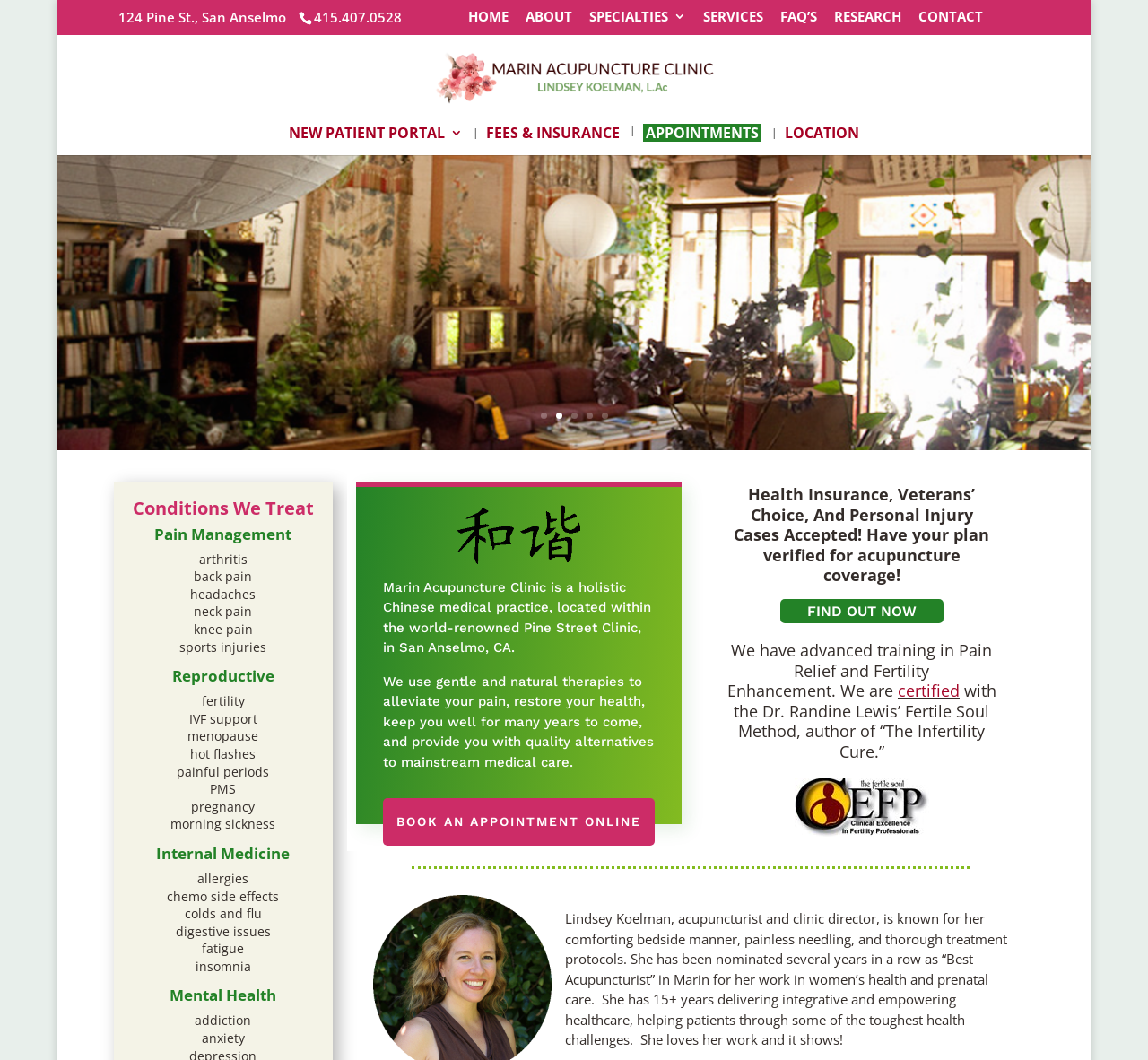What is the address of the clinic?
Please use the image to provide a one-word or short phrase answer.

124 Pine St., San Anselmo